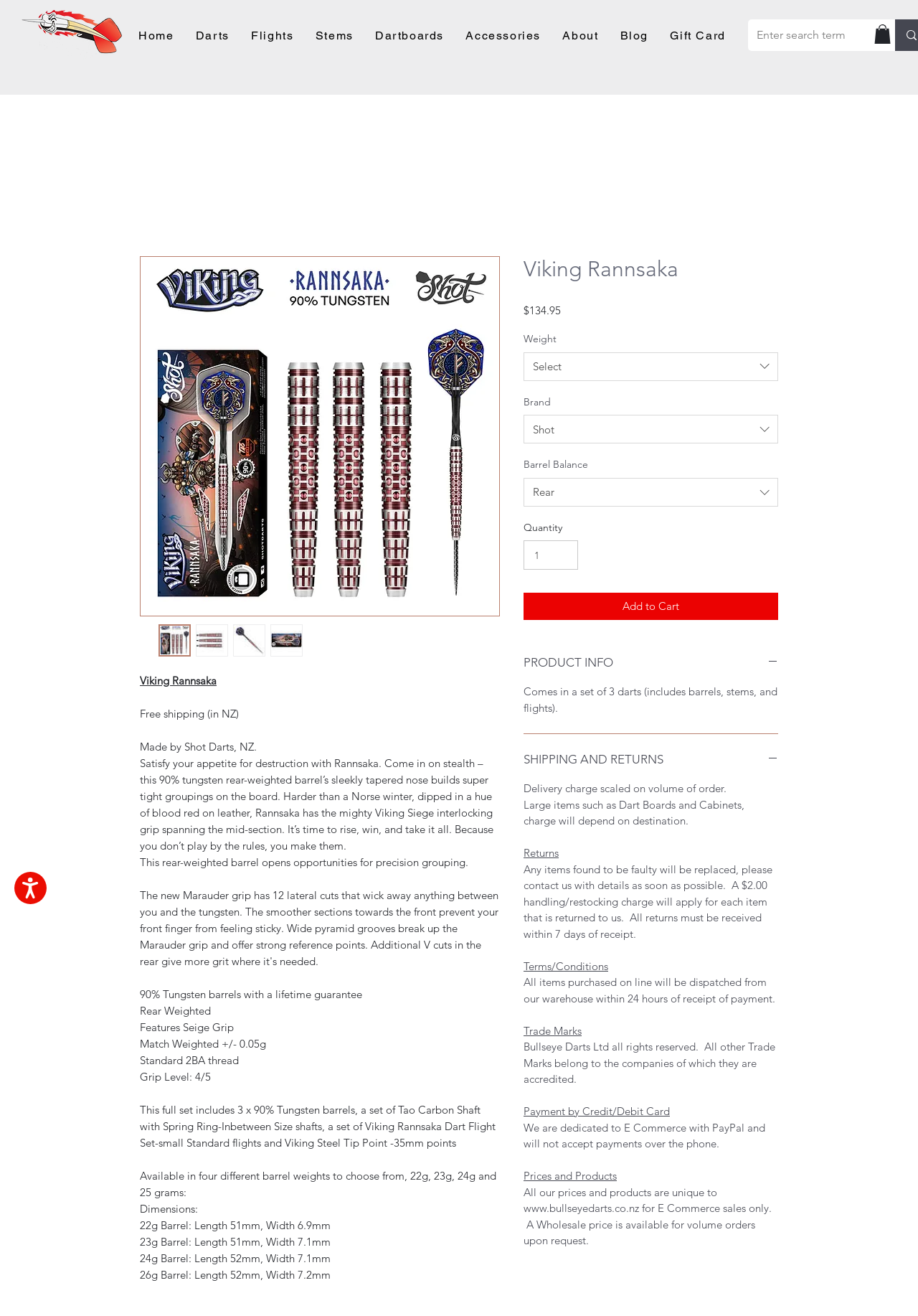Given the element description: "alt="Thumbnail: Viking Rannsaka"", predict the bounding box coordinates of the UI element it refers to, using four float numbers between 0 and 1, i.e., [left, top, right, bottom].

[0.213, 0.474, 0.248, 0.499]